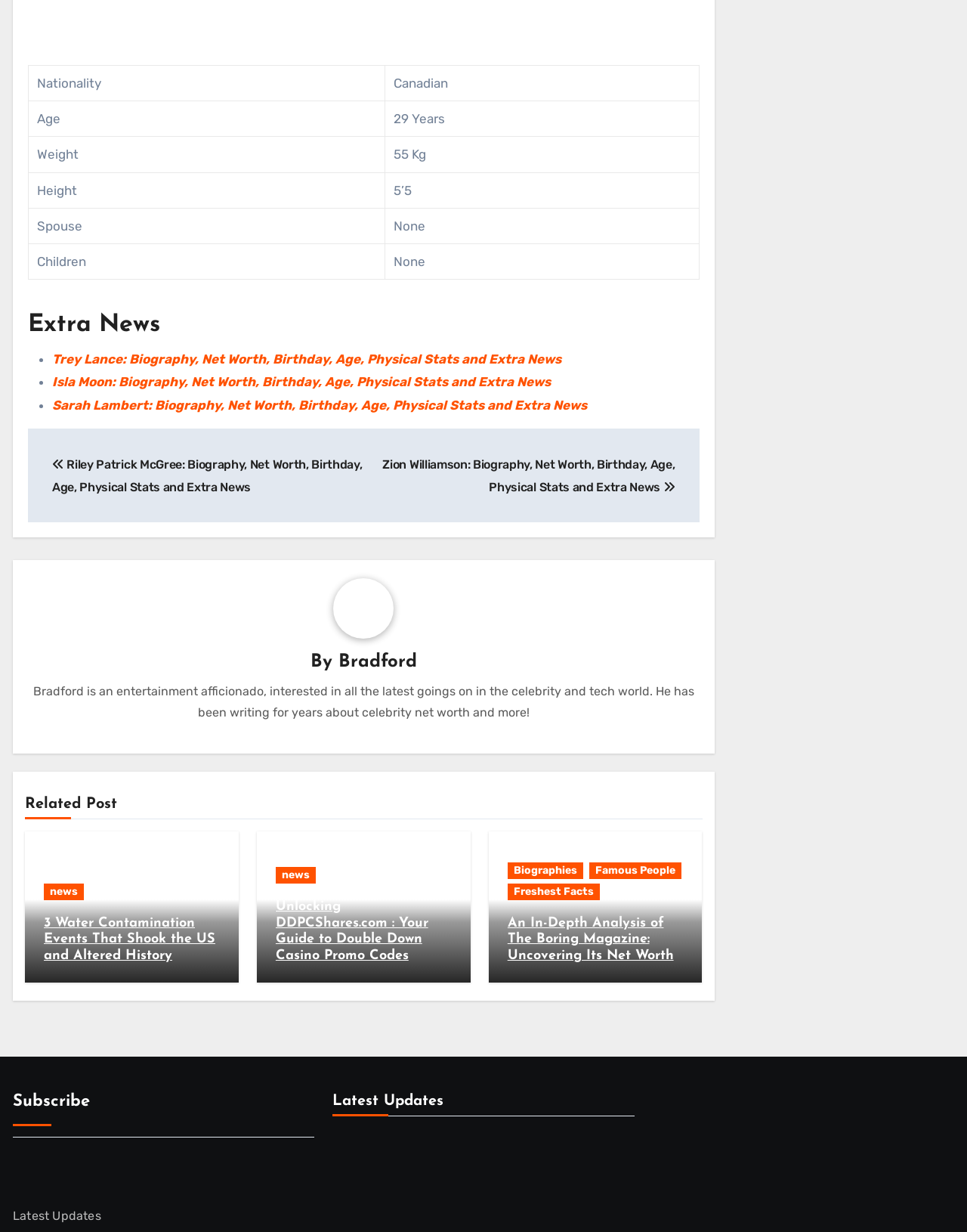Can you find the bounding box coordinates for the element to click on to achieve the instruction: "Read about Bradford's profile"?

[0.35, 0.53, 0.431, 0.545]